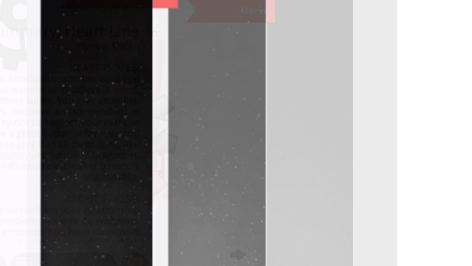Give a meticulous account of what the image depicts.

The image features a digital interface focused on palmistry, showcasing a section dedicated to the "Heart Line" in palm reading. The design is minimalistic, with a dark background that accentuates vibrant text and graphical elements. This section aims to guide users in interpreting the heart line, highlighting its significance in understanding emotional health and relationship dynamics. The interface likely includes features such as interactive elements or scrollable text, making it user-friendly for those exploring insights through palmistry. The overall aesthetic is both modern and engaging, reflecting the luxurious nature of the "Palm Reading Premium" app.